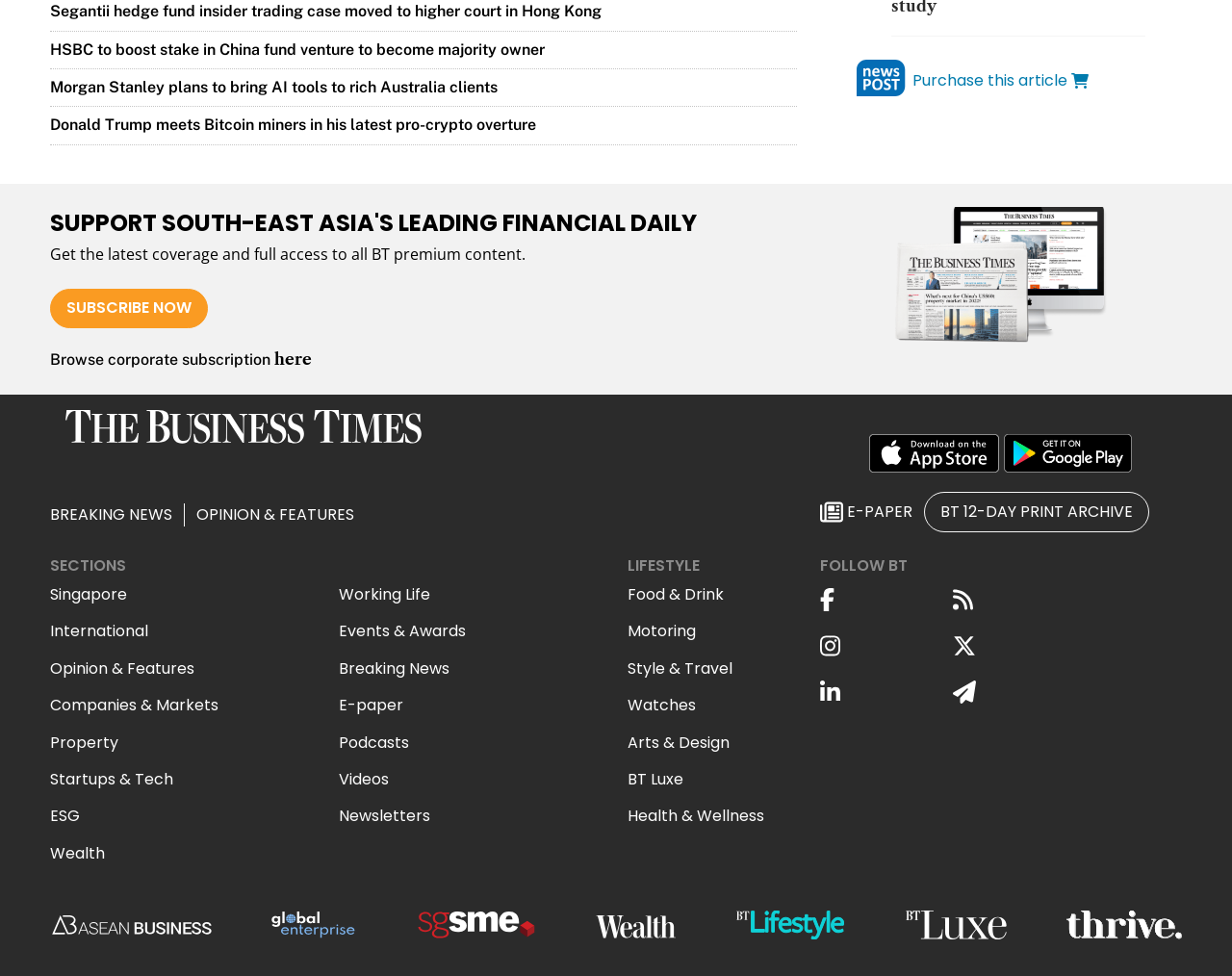Identify the bounding box coordinates of the clickable region to carry out the given instruction: "Download the app on Apple Store".

[0.705, 0.443, 0.811, 0.484]